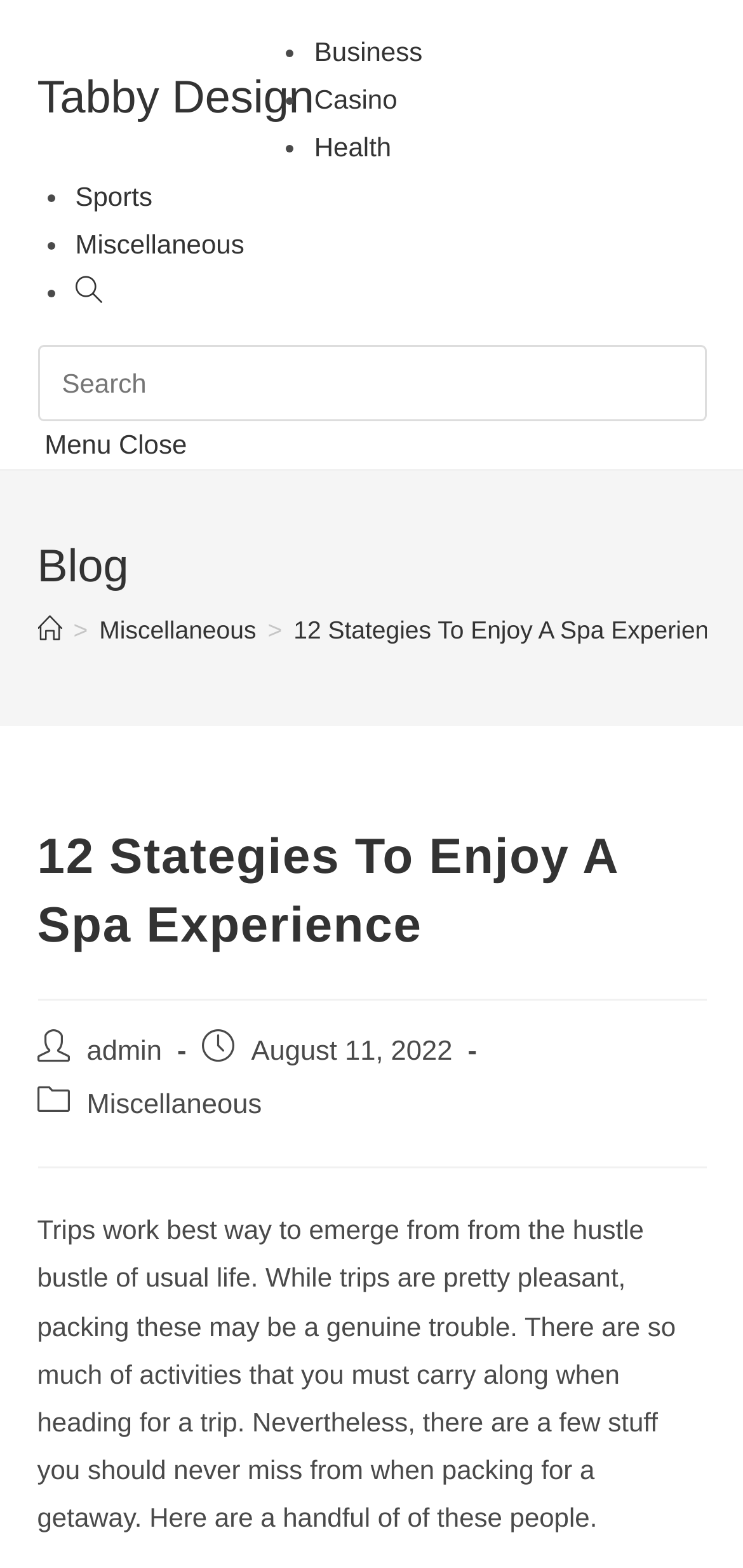What is the name of the blog?
Utilize the information in the image to give a detailed answer to the question.

I determined the answer by looking at the top-left corner of the webpage, where I found a link with the text 'Tabby Design', which is likely the name of the blog.